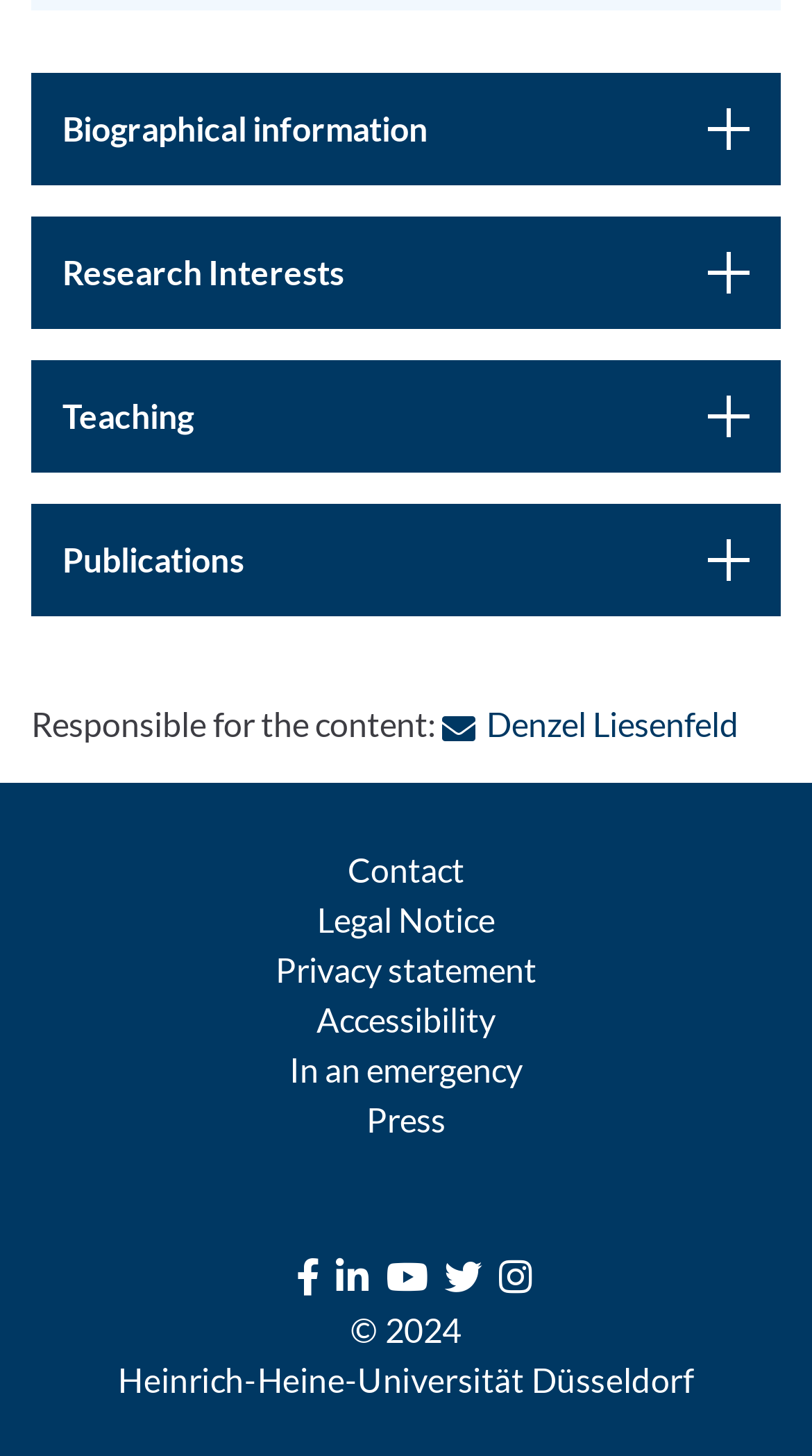Please determine the bounding box coordinates for the element that should be clicked to follow these instructions: "View publications".

[0.038, 0.346, 0.962, 0.423]